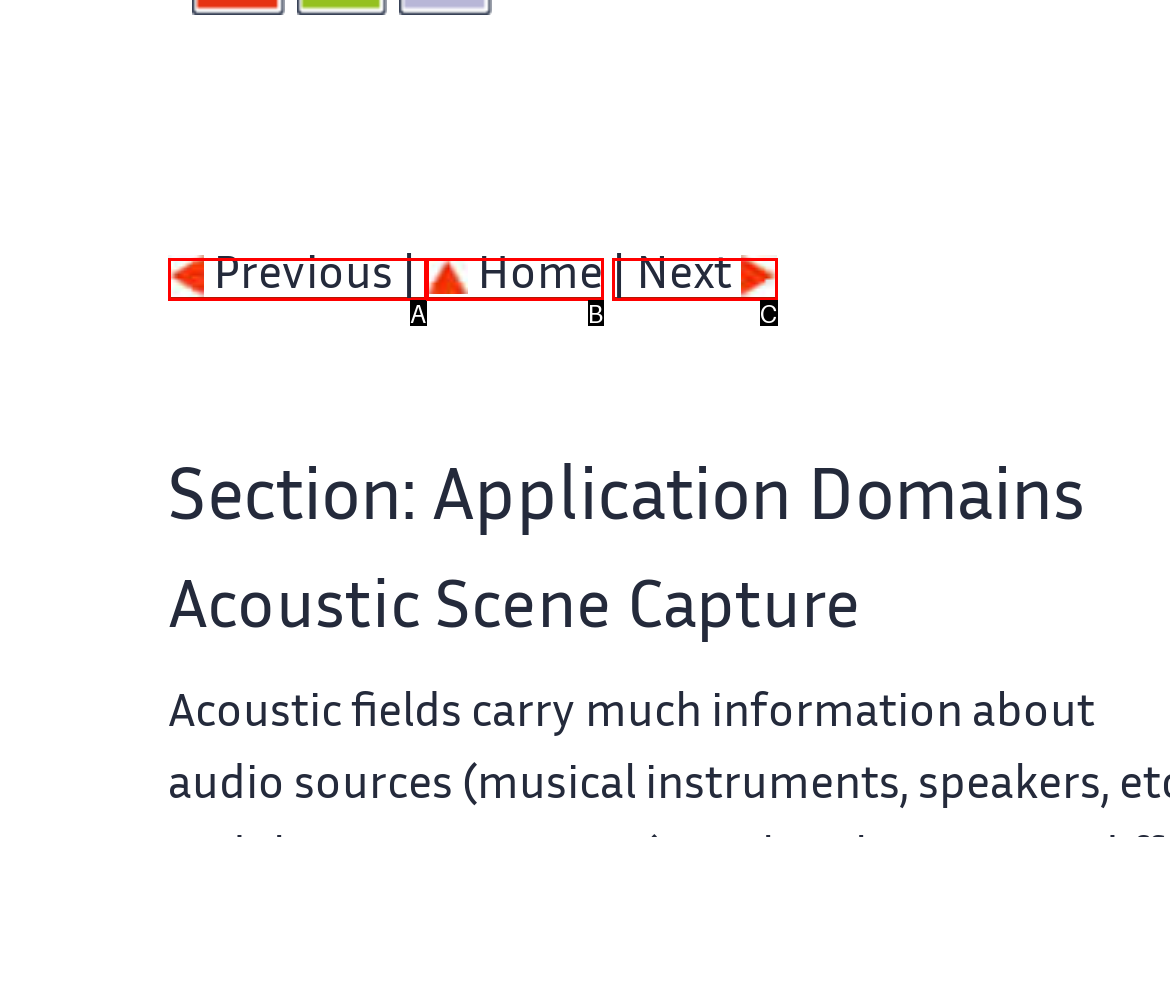Find the UI element described as: | Next
Reply with the letter of the appropriate option.

C